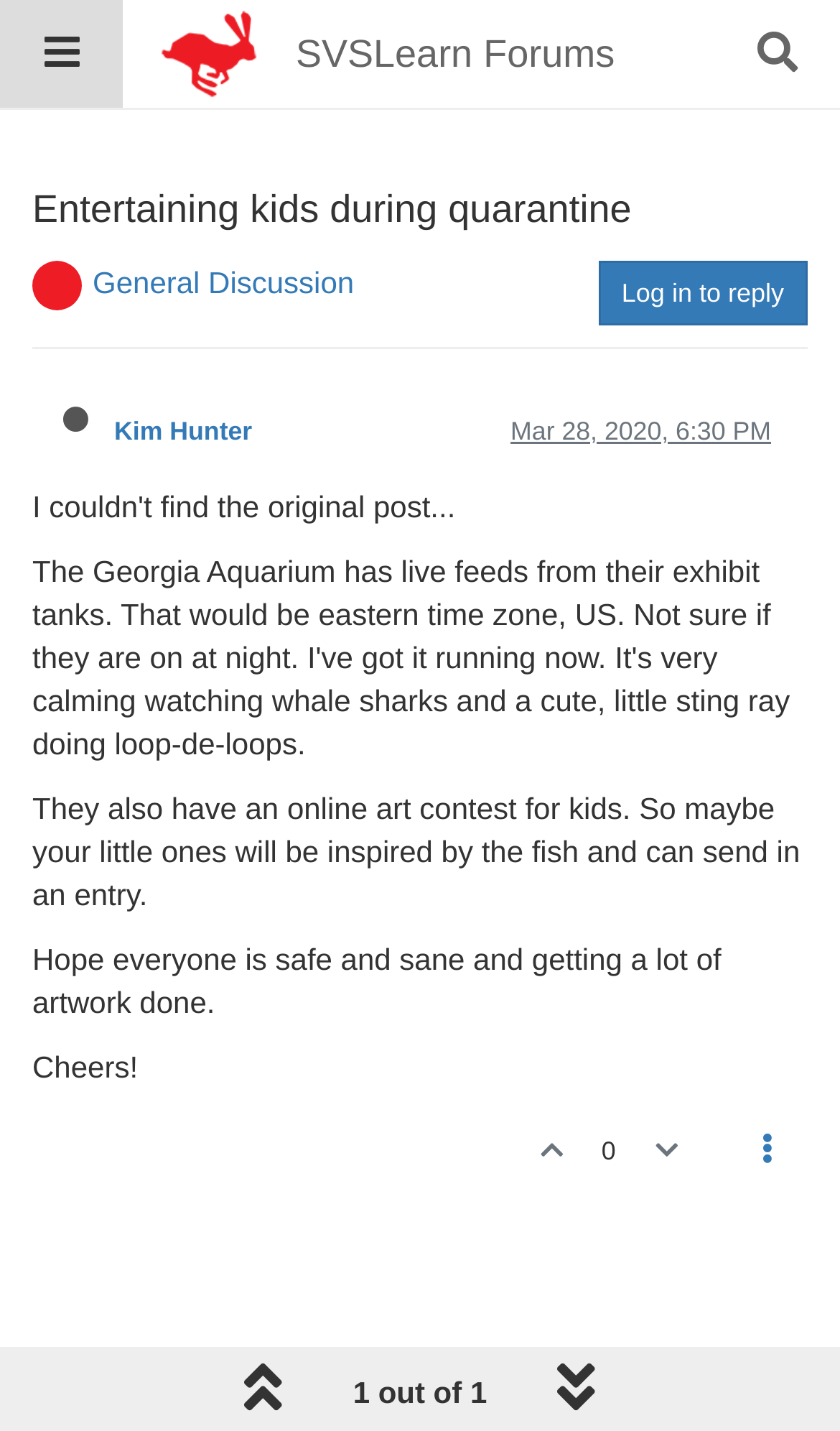Identify the bounding box coordinates for the element you need to click to achieve the following task: "Go to general discussion". Provide the bounding box coordinates as four float numbers between 0 and 1, in the form [left, top, right, bottom].

[0.11, 0.185, 0.422, 0.209]